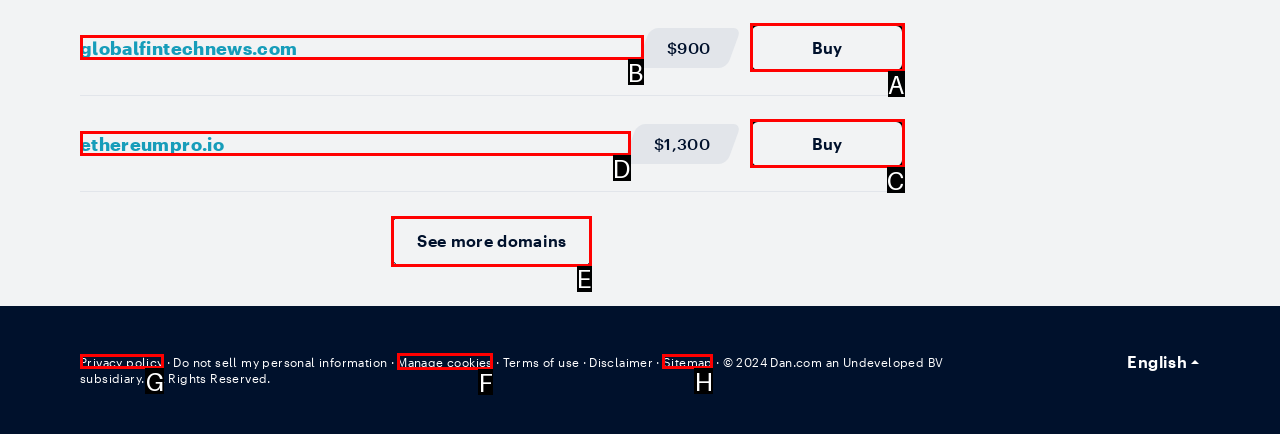Which option should I select to accomplish the task: See more domains? Respond with the corresponding letter from the given choices.

E